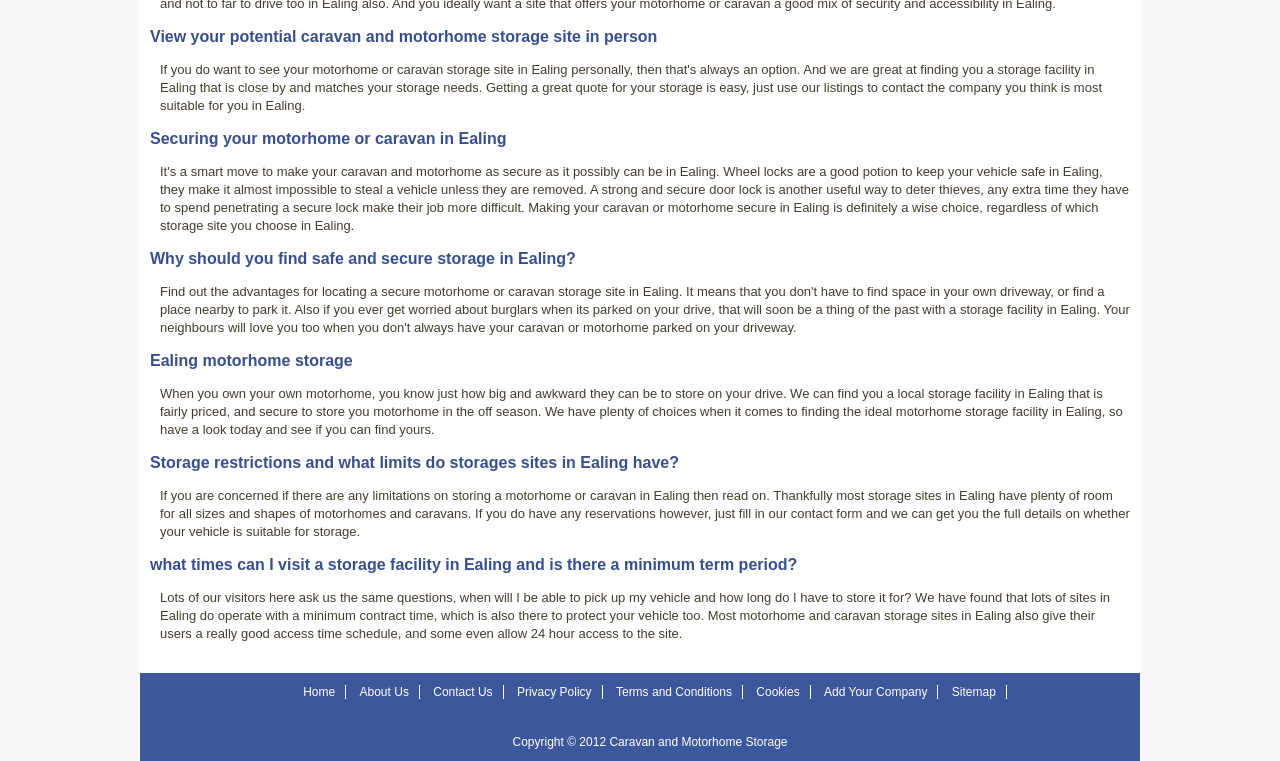What is the copyright year of this webpage?
Look at the screenshot and respond with a single word or phrase.

2012